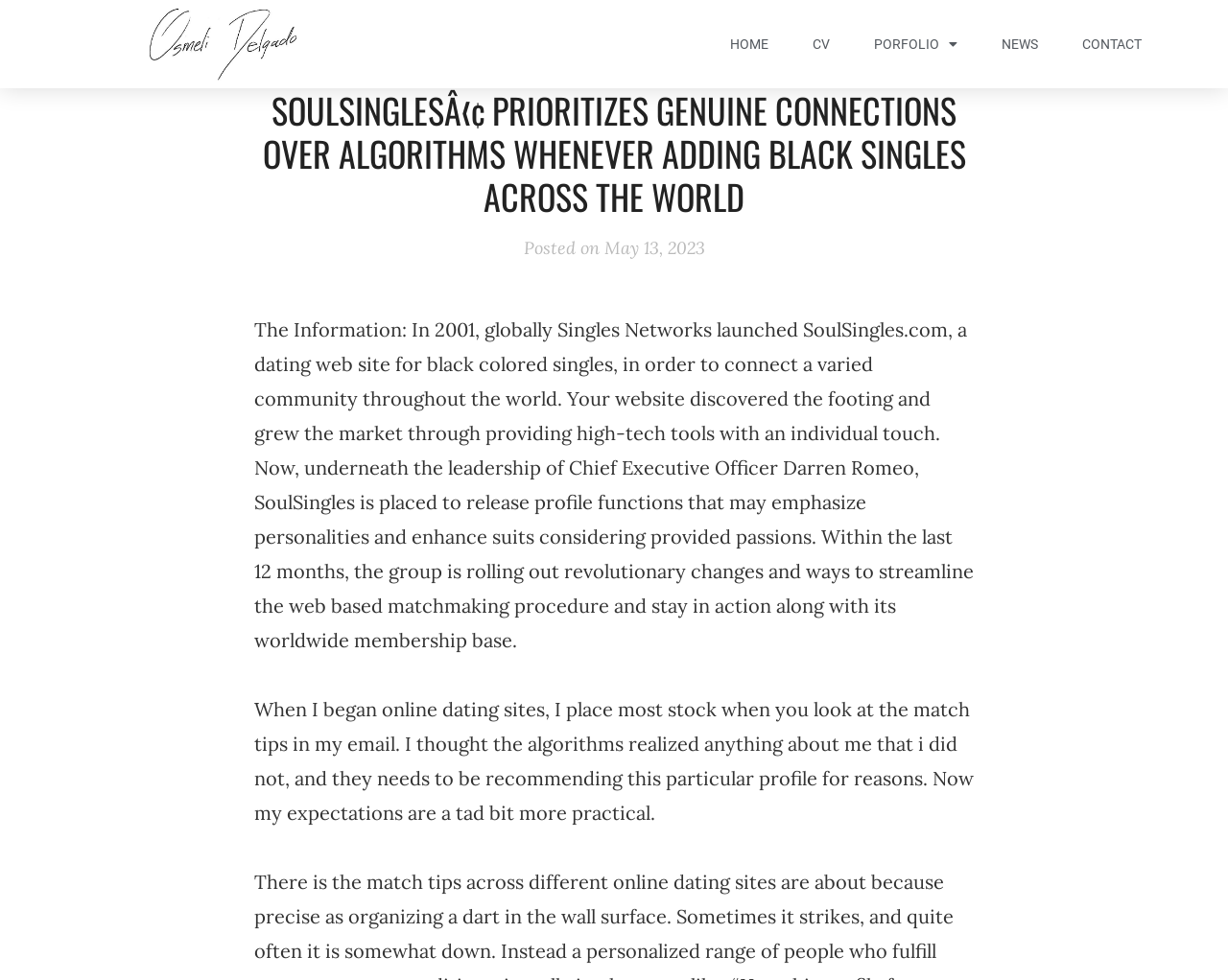What is the text of the webpage's headline?

SOULSINGLESÂ¢ PRIORITIZES GENUINE CONNECTIONS OVER ALGORITHMS WHENEVER ADDING BLACK SINGLES ACROSS THE WORLD